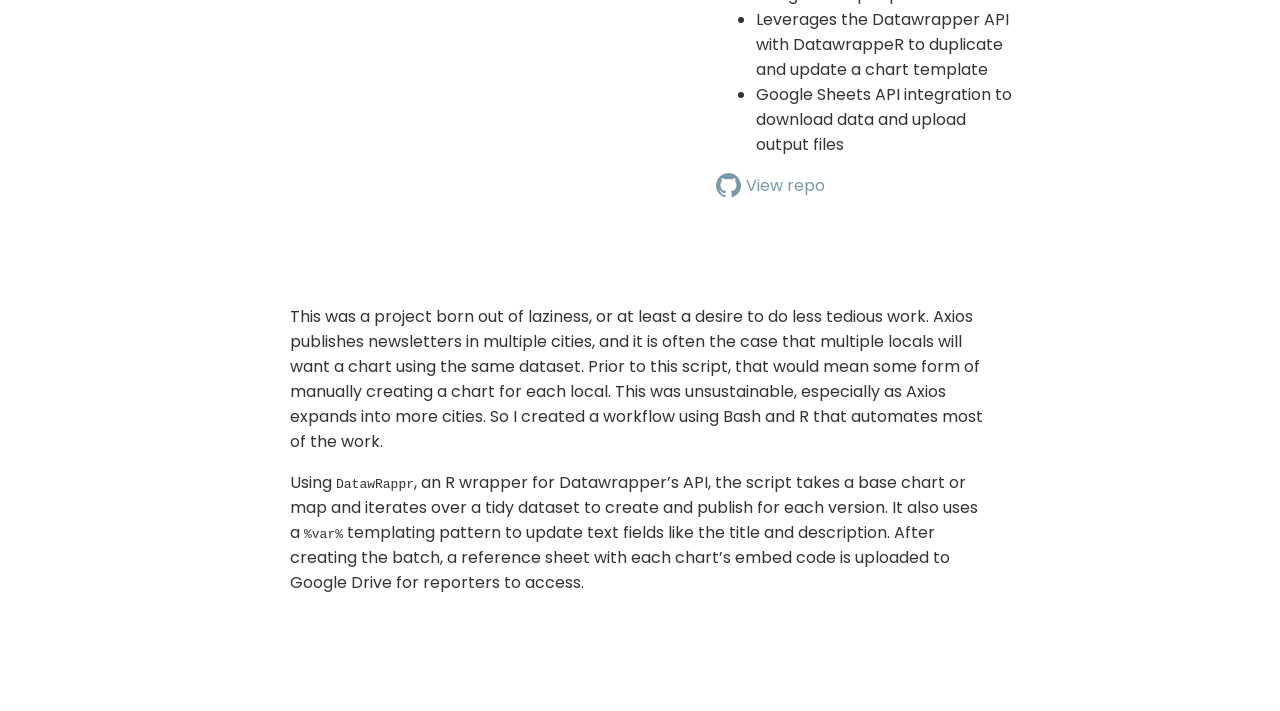Identify the bounding box for the UI element described as: "룸알바". The coordinates should be four float numbers between 0 and 1, i.e., [left, top, right, bottom].

None